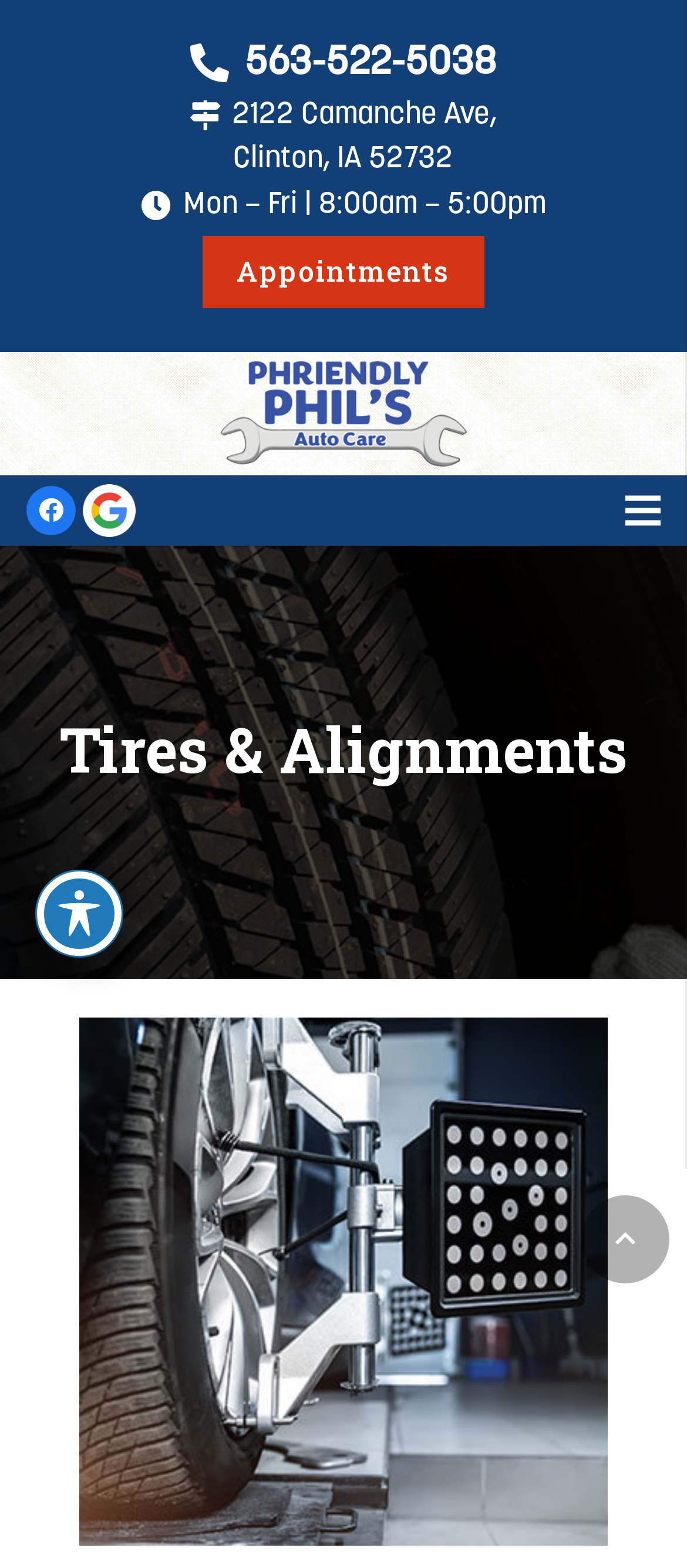What is the main heading of this webpage? Please extract and provide it.

Tires & Alignments